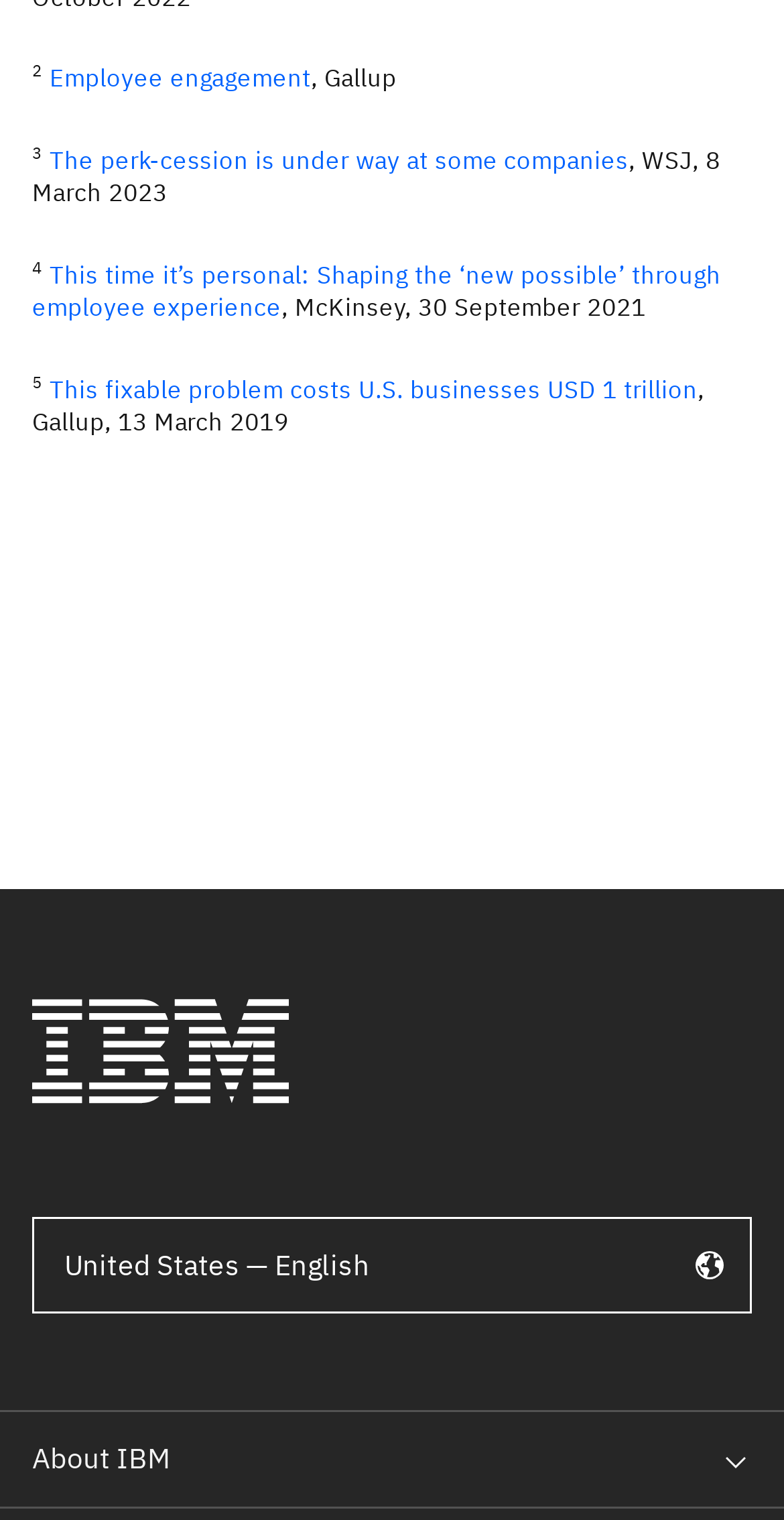Locate the UI element described as follows: "aria-label="Select geographic area"". Return the bounding box coordinates as four float numbers between 0 and 1 in the order [left, top, right, bottom].

[0.041, 0.801, 0.959, 0.865]